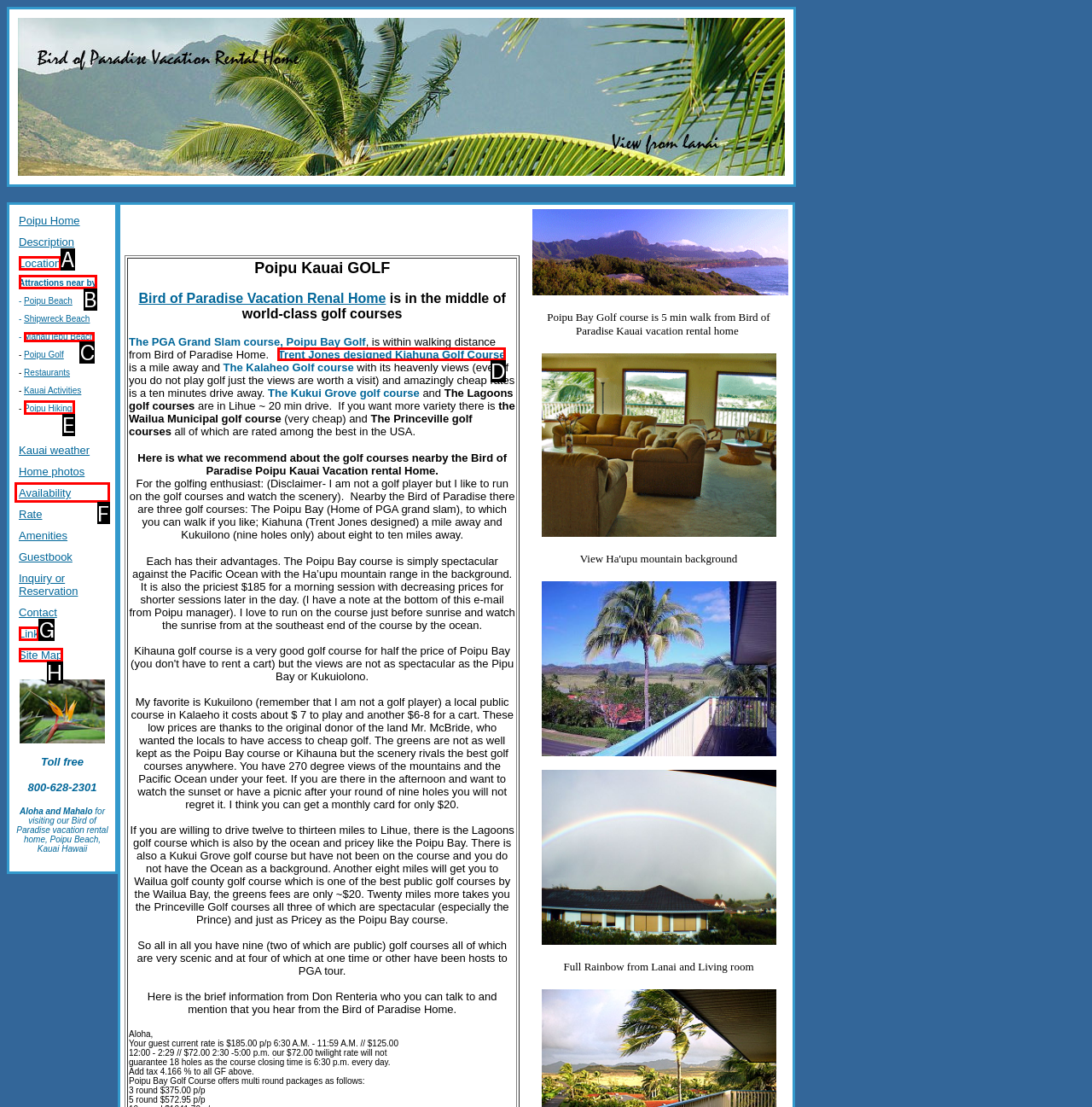Select the appropriate HTML element to click for the following task: Check Availability
Answer with the letter of the selected option from the given choices directly.

F